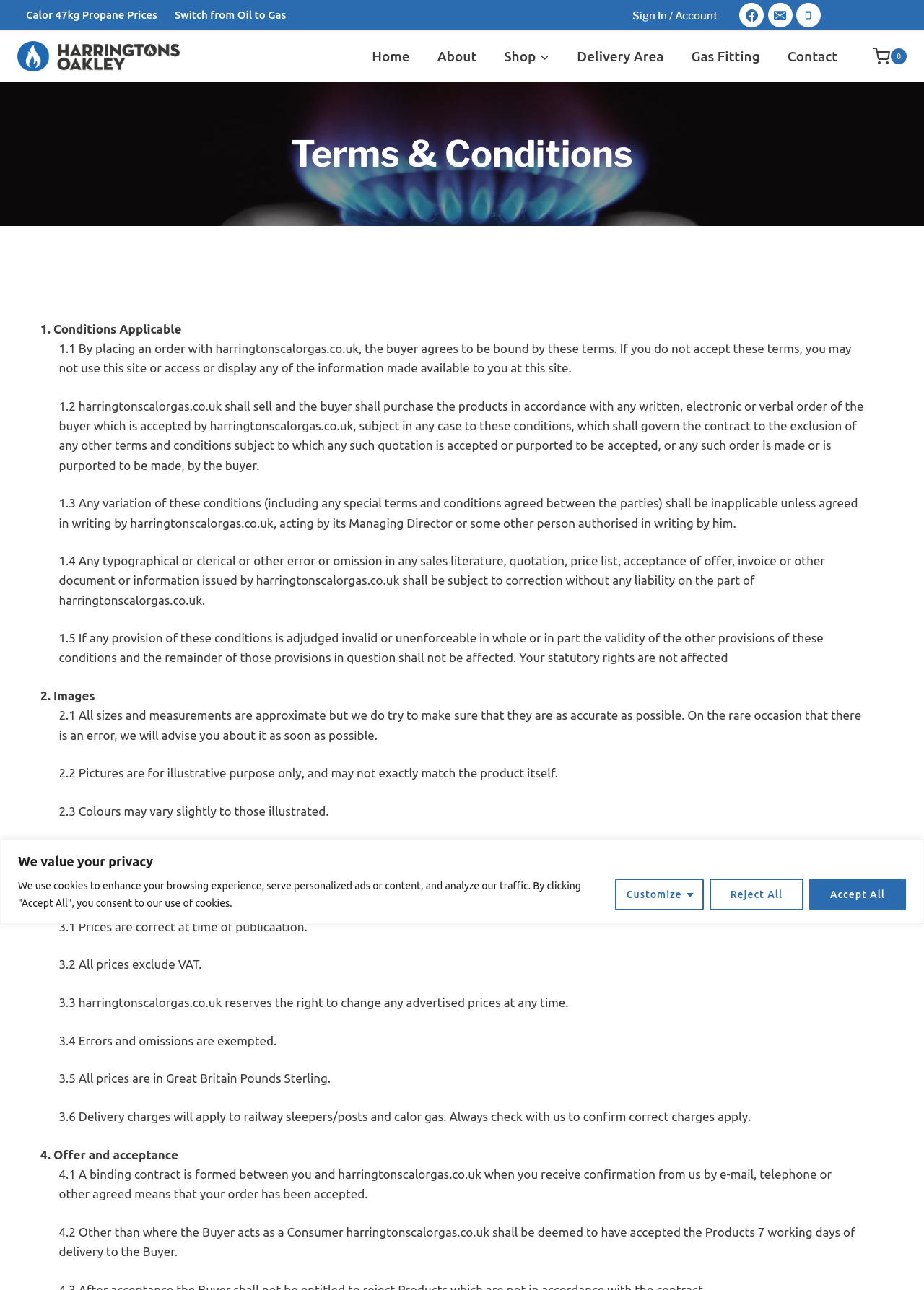Locate the bounding box coordinates of the area that needs to be clicked to fulfill the following instruction: "Click the 'Shopping Cart' link". The coordinates should be in the format of four float numbers between 0 and 1, namely [left, top, right, bottom].

[0.929, 0.037, 0.981, 0.05]